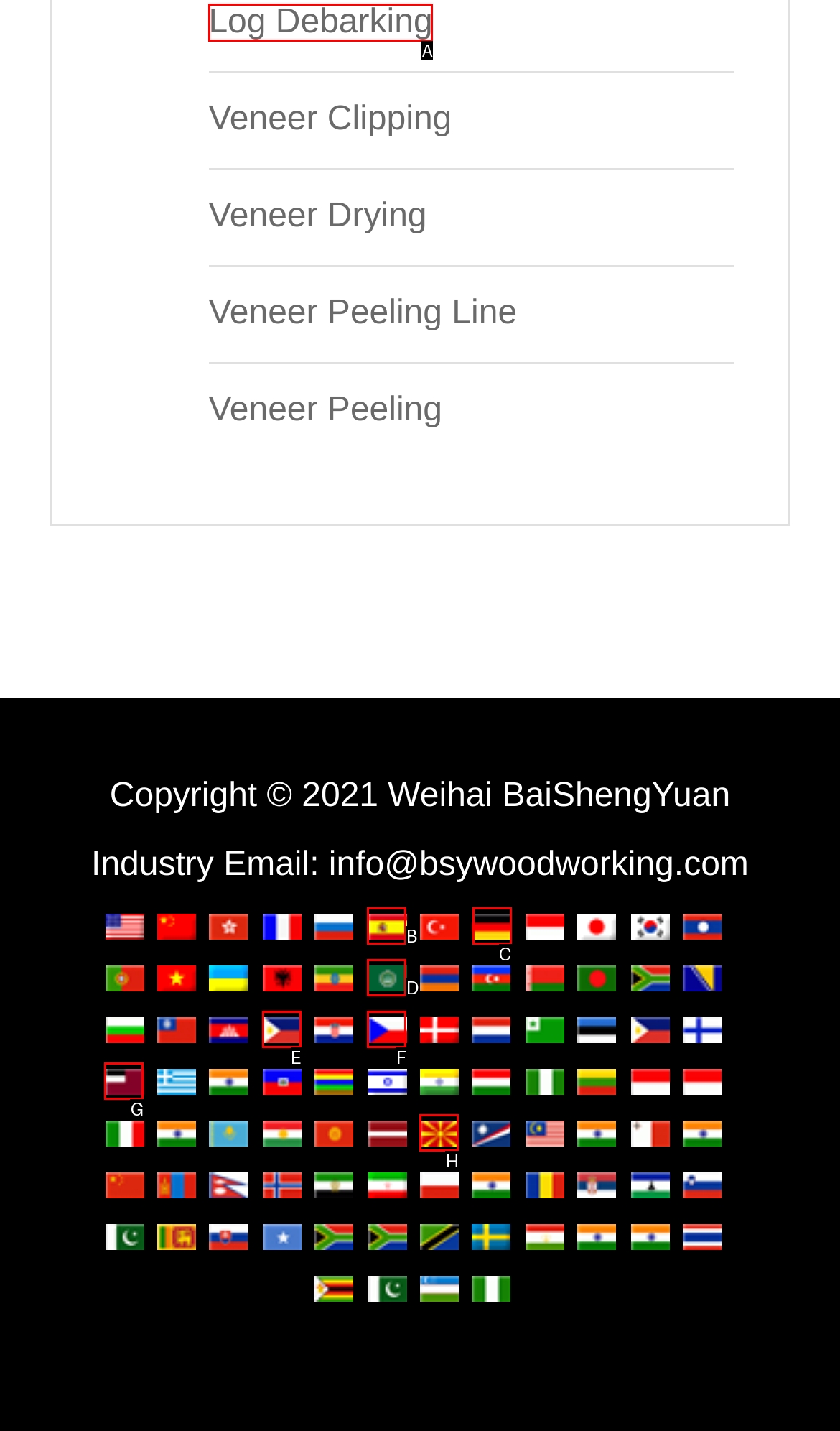Decide which HTML element to click to complete the task: Click on Log Debarking Provide the letter of the appropriate option.

A